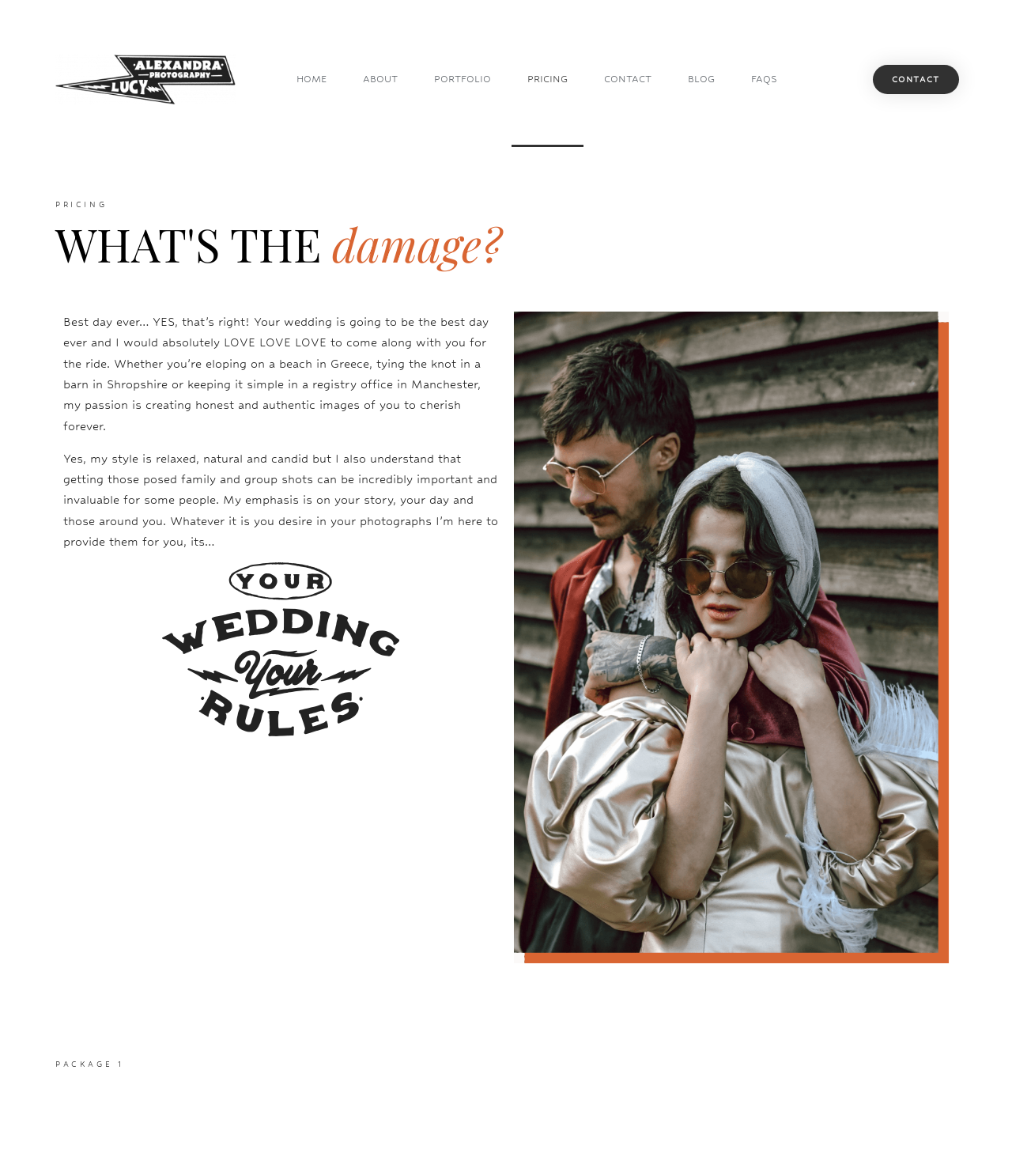Is there a contact link?
Please interpret the details in the image and answer the question thoroughly.

I found two link elements labeled 'CONTACT', one at the top of the page and another at the bottom, which suggests that there is a way to contact the photographer.